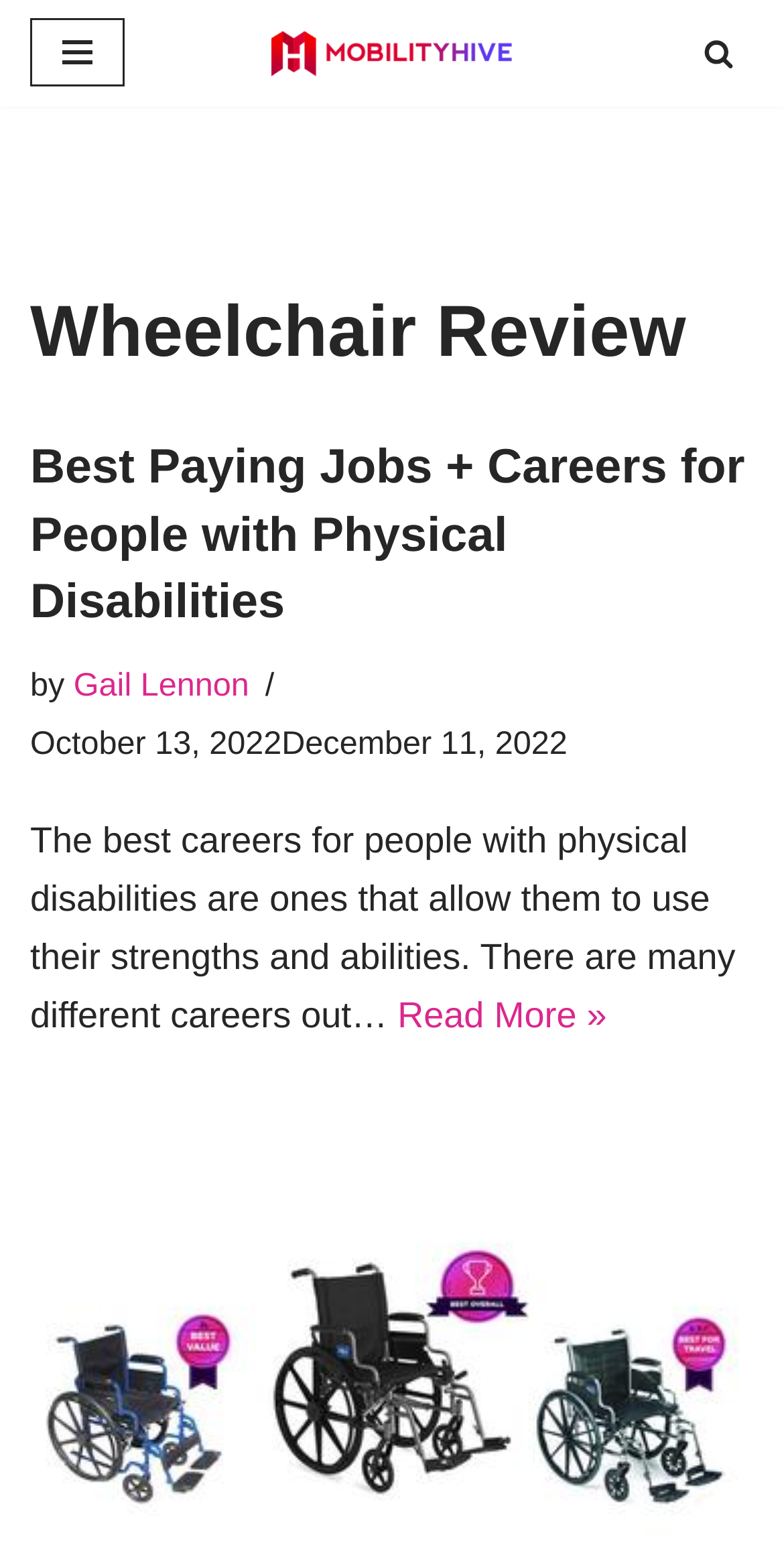Find the bounding box coordinates of the UI element according to this description: "Skip to content".

[0.0, 0.042, 0.077, 0.068]